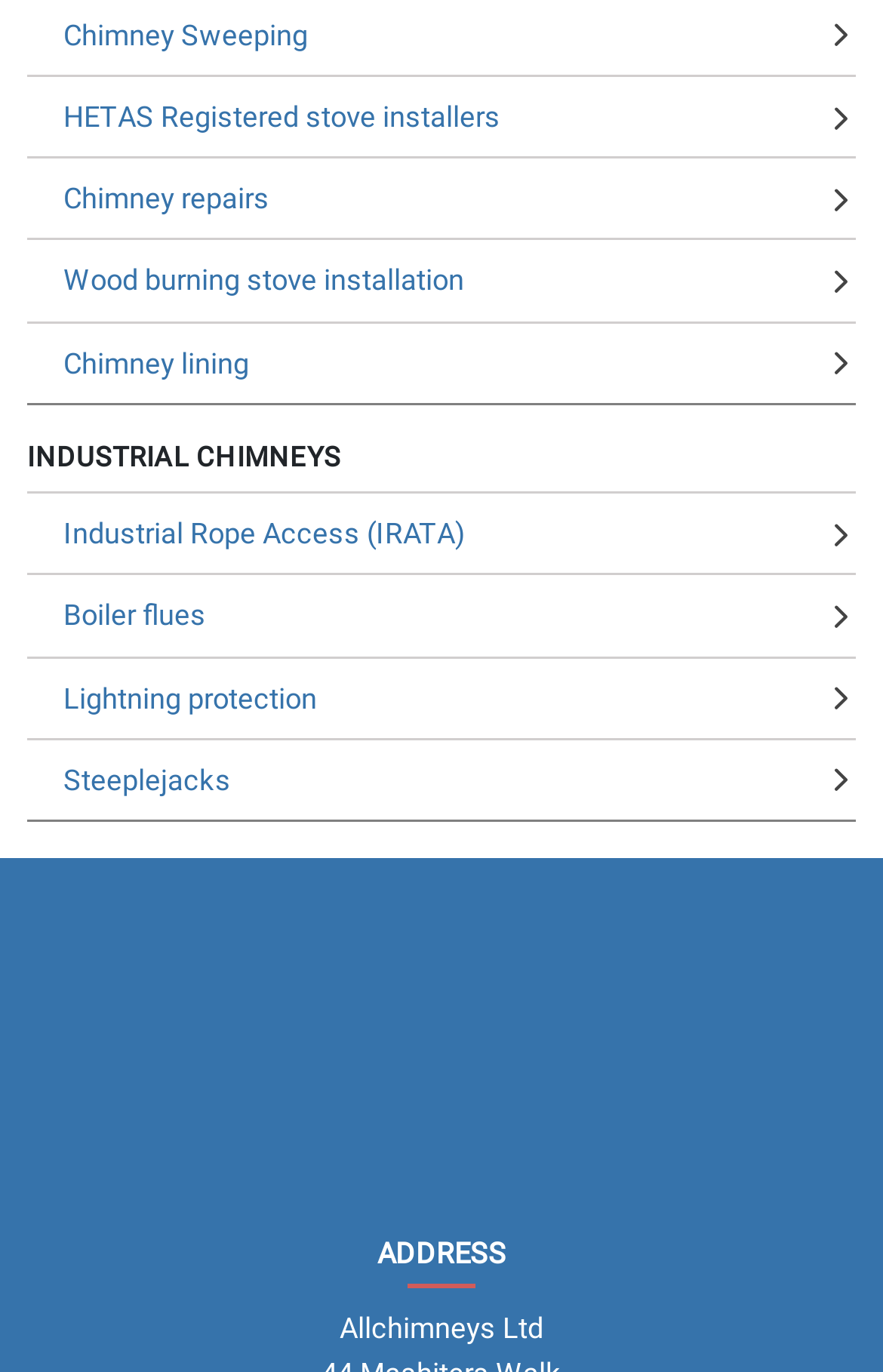Determine the bounding box coordinates of the target area to click to execute the following instruction: "Filter by White wine."

None